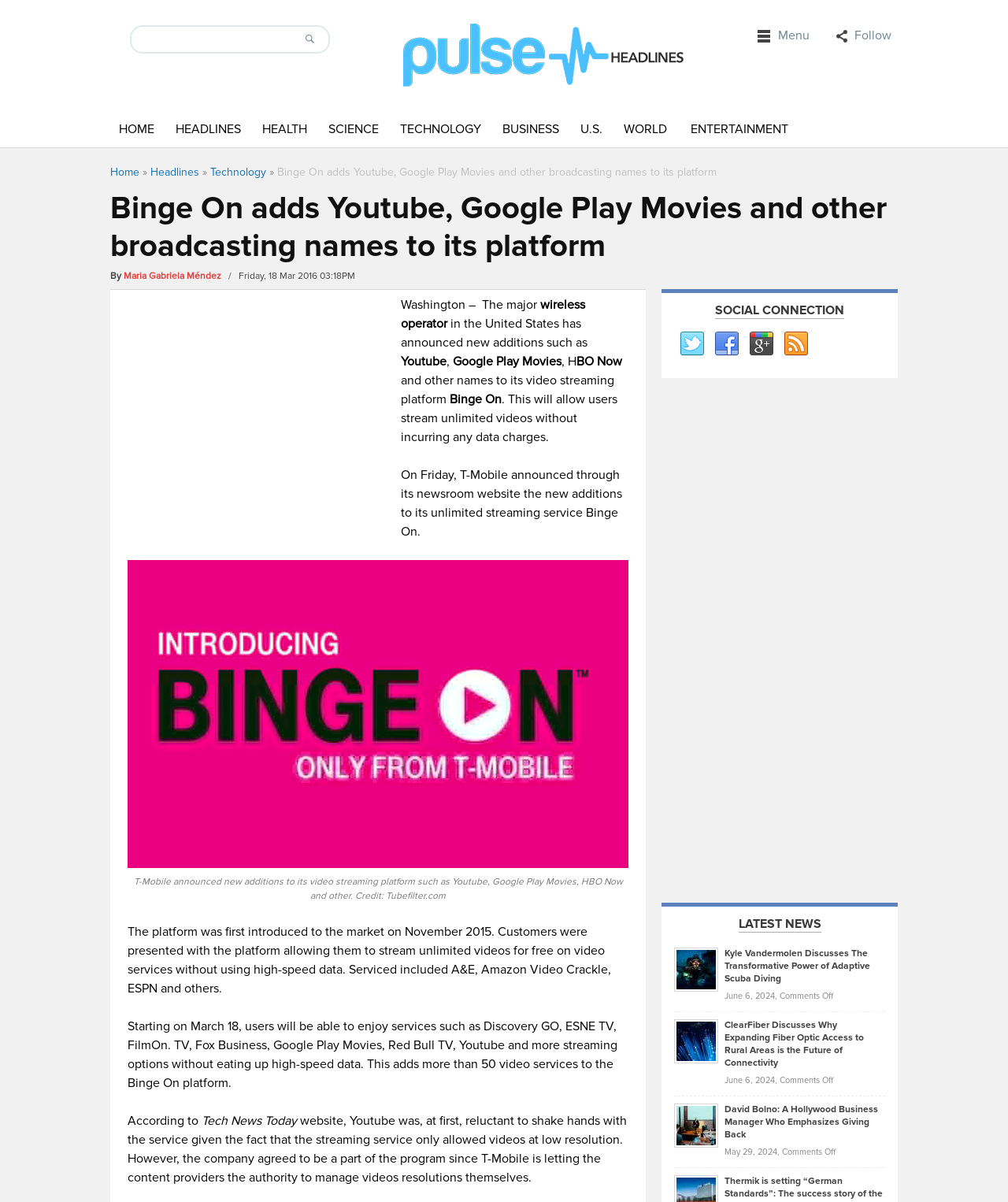What is the name of the video streaming platform?
Give a detailed explanation using the information visible in the image.

The name of the video streaming platform is mentioned in the article as 'Binge On', which is a service provided by T-Mobile that allows users to stream unlimited videos without incurring any data charges.